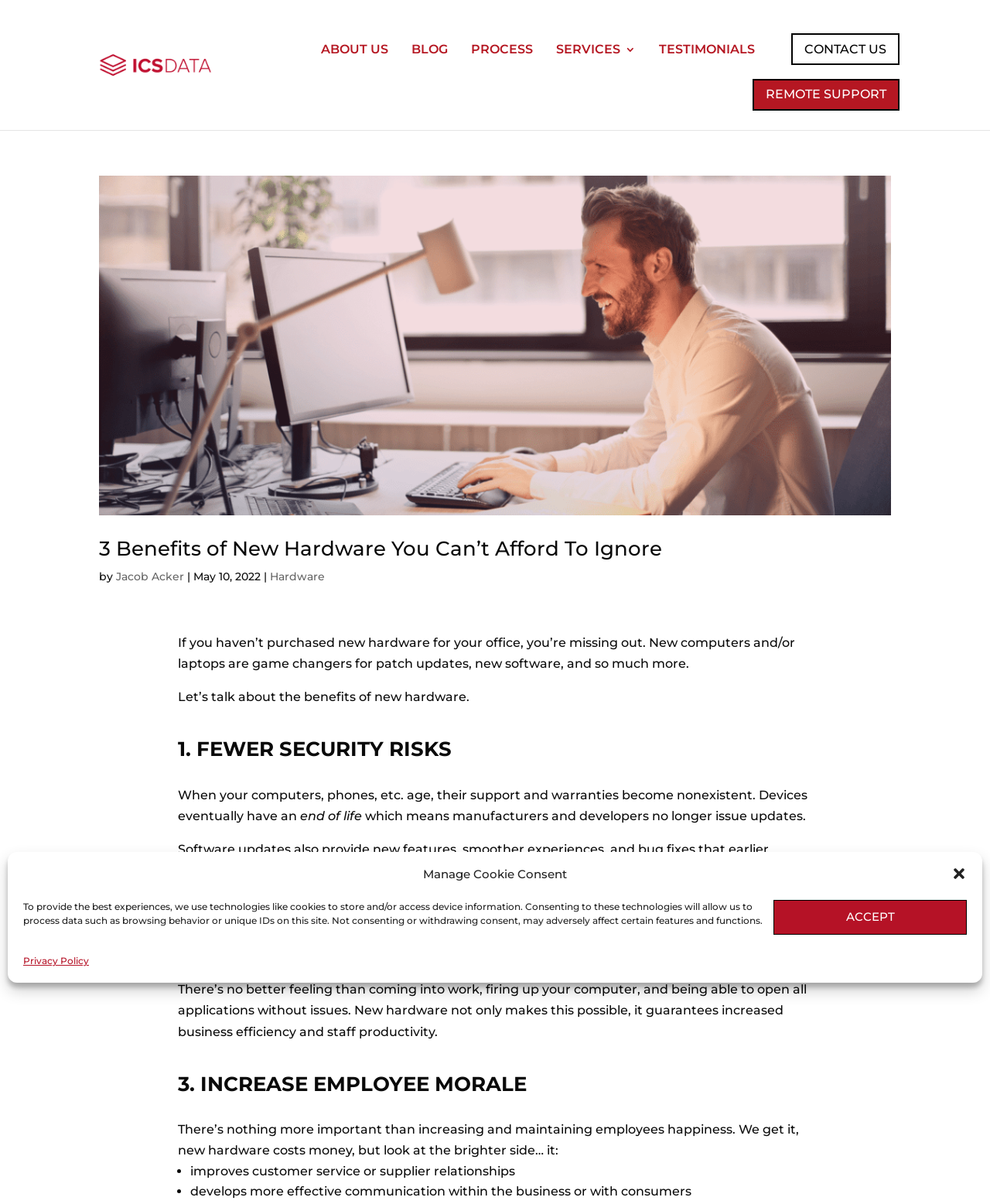With reference to the screenshot, provide a detailed response to the question below:
What is the topic of the article?

I determined the answer by reading the headings and text of the article, which discusses the benefits of new hardware, including fewer security risks, increased productivity, and improved employee morale.